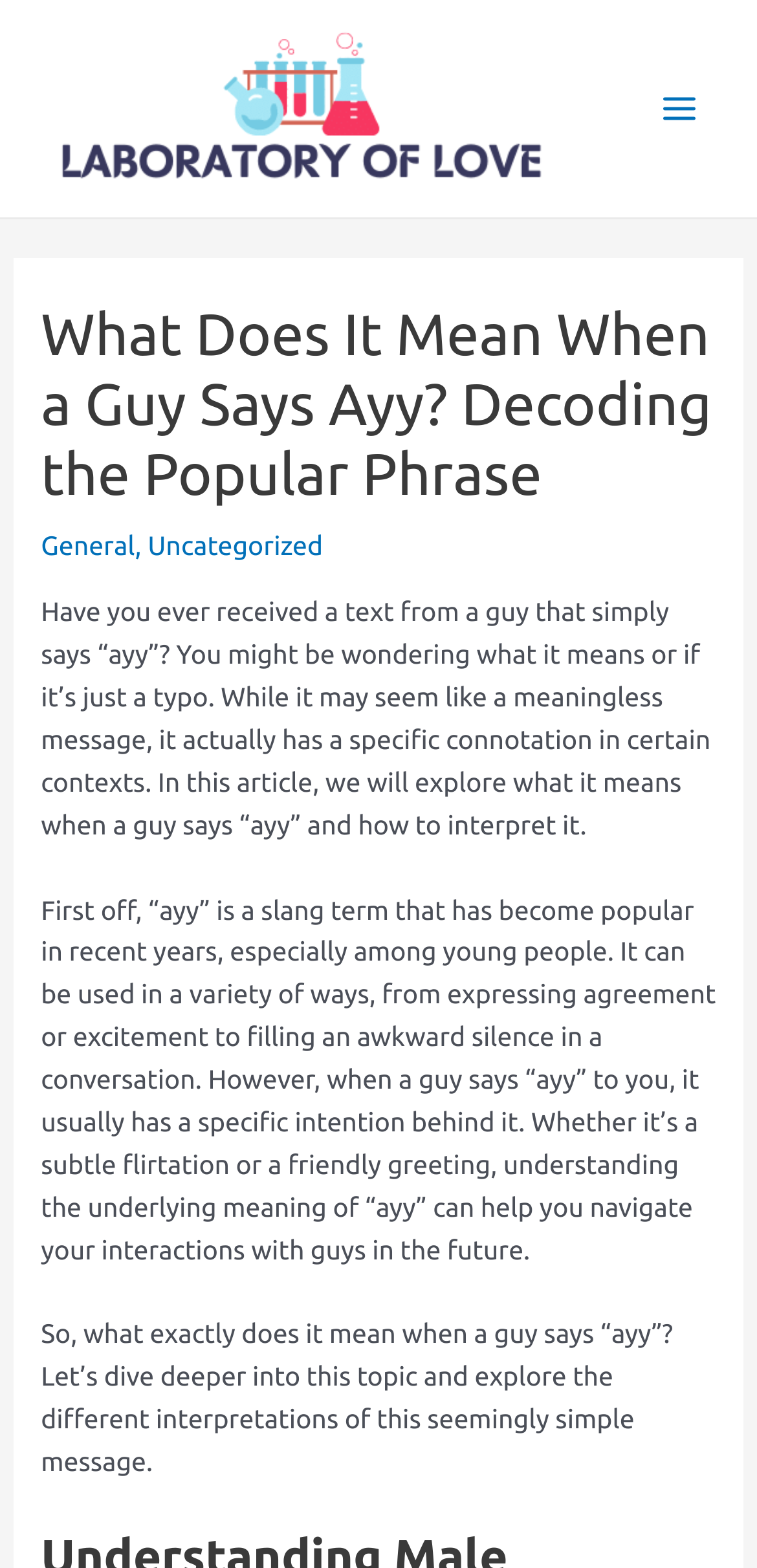Based on the element description Main Menu, identify the bounding box coordinates for the UI element. The coordinates should be in the format (top-left x, top-left y, bottom-right x, bottom-right y) and within the 0 to 1 range.

[0.845, 0.044, 0.949, 0.094]